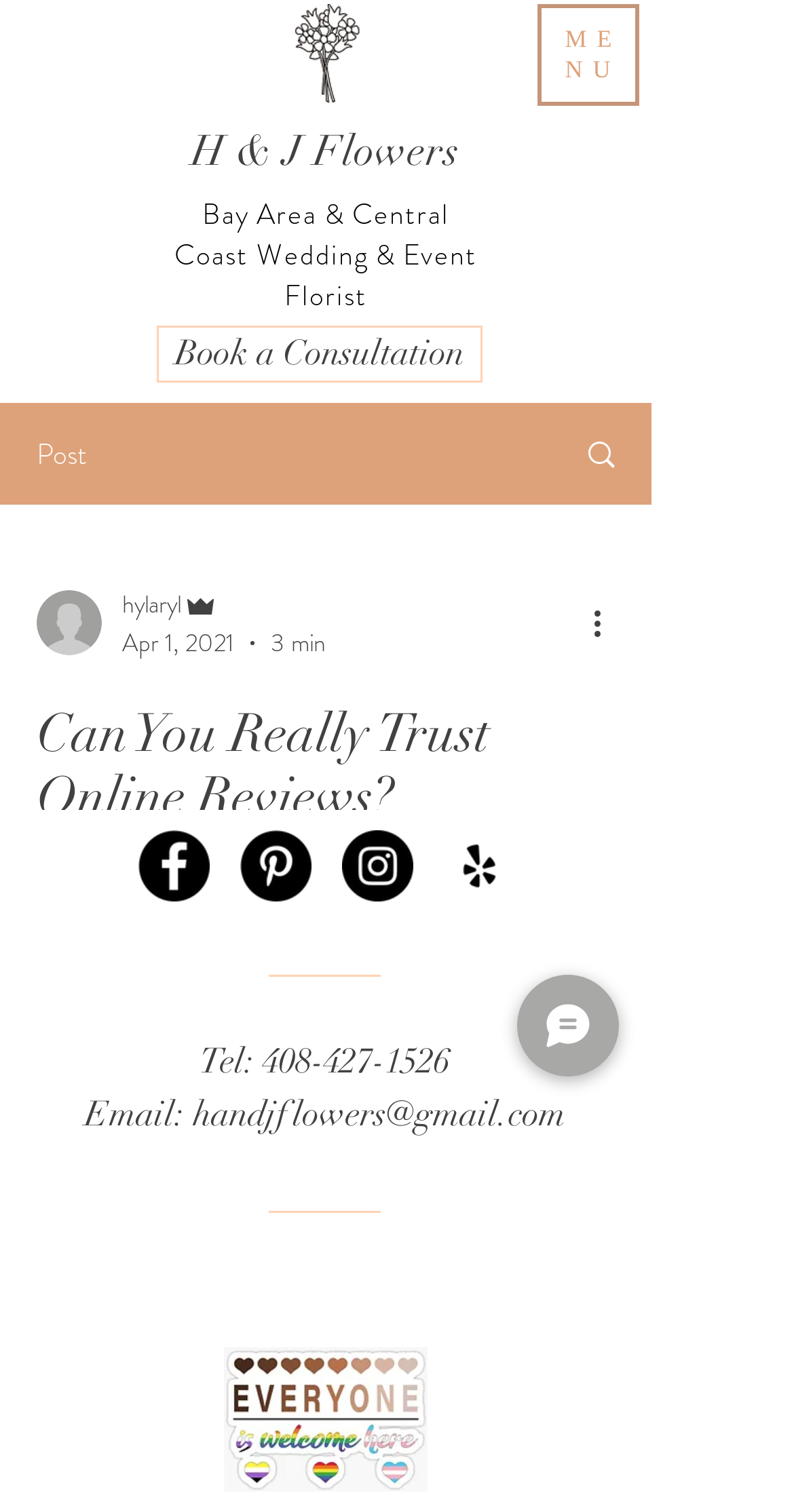What is the date of the blog post?
Refer to the image and offer an in-depth and detailed answer to the question.

I found the answer by looking at the blog post metadata, where it says 'Apr 1, 2021' which suggests that it is the date of the blog post.